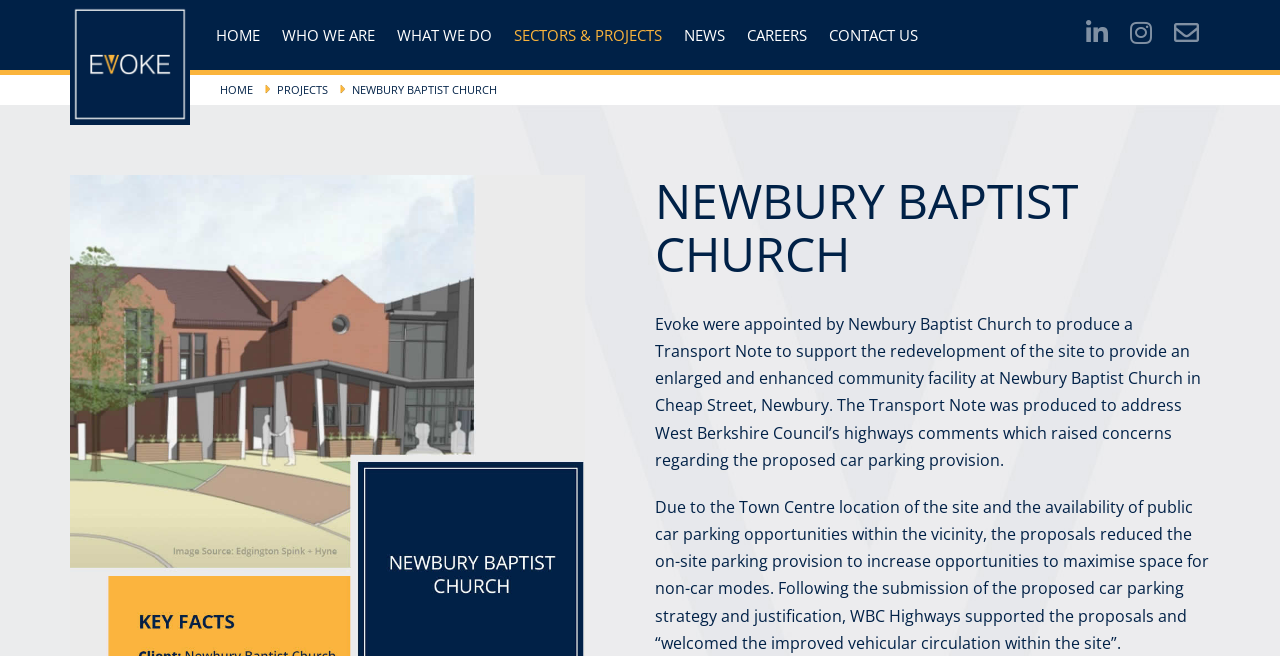Can you show the bounding box coordinates of the region to click on to complete the task described in the instruction: "Go to HOME page"?

[0.16, 0.015, 0.212, 0.091]